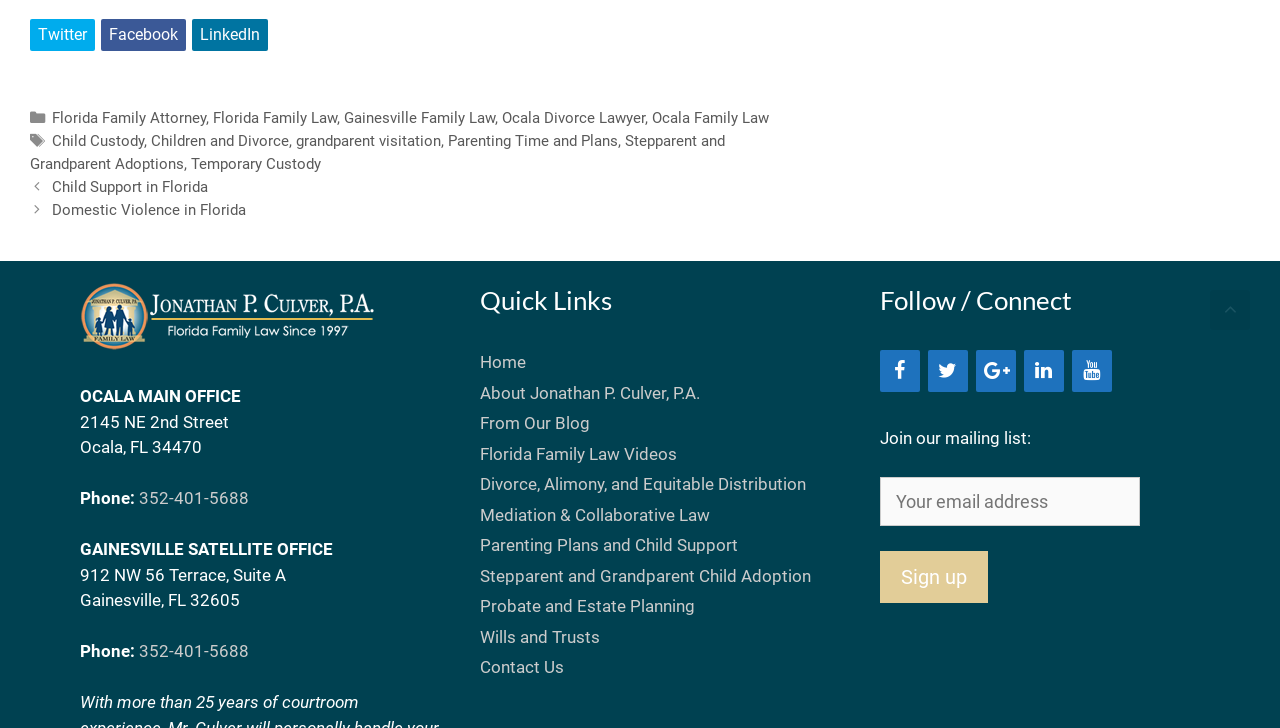What are the two office locations of Jonathan P. Culver?
Refer to the image and give a detailed response to the question.

The webpage provides two office addresses, one in Ocala and one in Gainesville, with corresponding phone numbers, indicating that Jonathan P. Culver has two office locations.